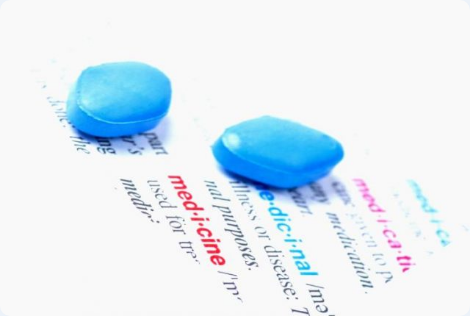Generate a detailed caption for the image.

The image features two blue pharmaceutical tablets, positioned on a surface that appears to be a page from a textbook or article, highlighted with various terms. This particular visual context suggests a discussion surrounding the medical applications and implications of these medications. The absence of detailed attributes for the tablets indicates they could be representative of common treatments, such as those related to erectile dysfunction, particularly in the context of the article's title, "Viagra and Revatio: What is the Differences?" This suggests an examination of these two medications, their uses, and distinctions within the broader topic of health and wellness. The juxtaposition of the tablets with textual references emphasizes the informative nature of the content, aiming to educate readers on important health topics.